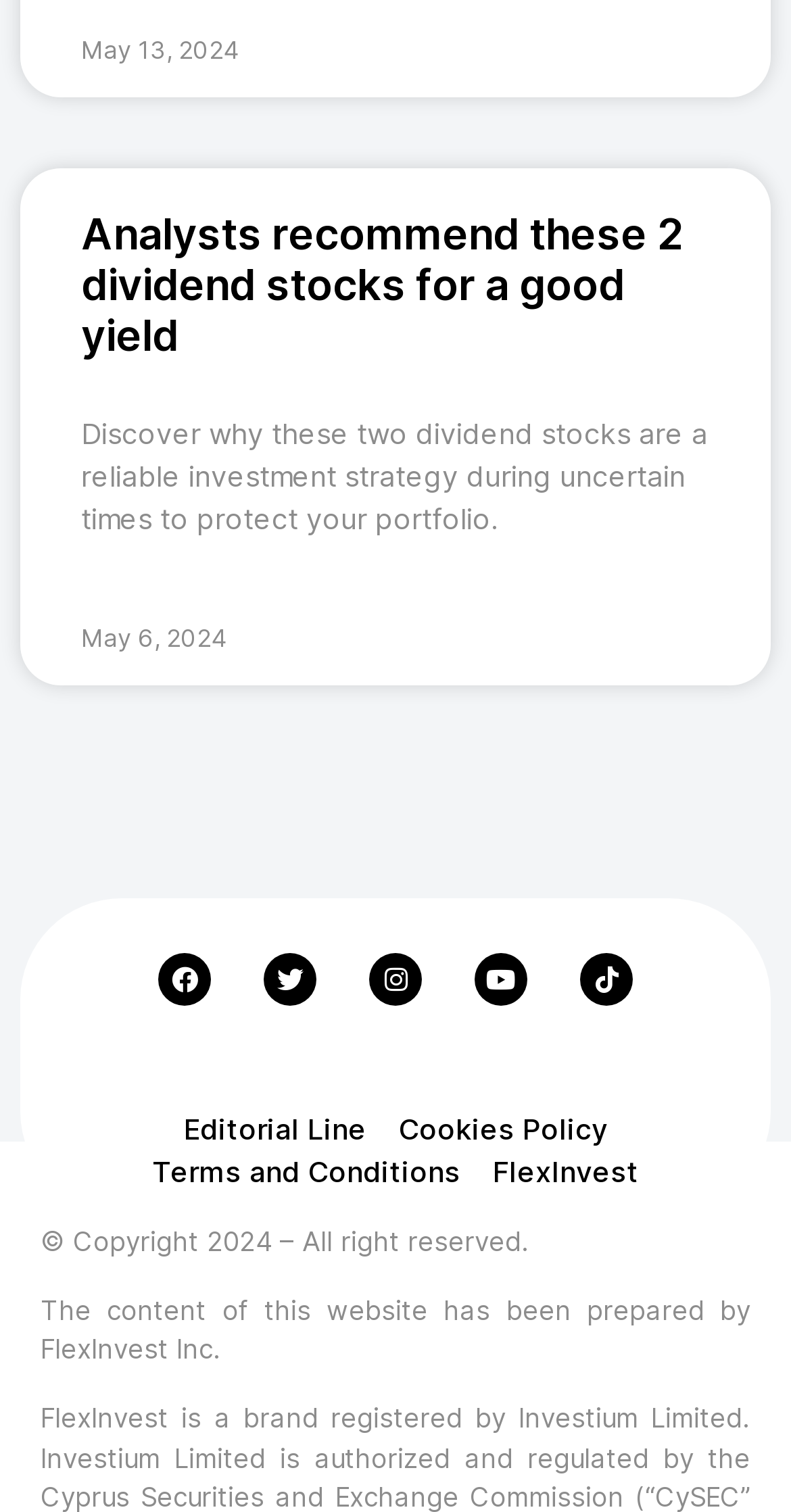Please specify the bounding box coordinates for the clickable region that will help you carry out the instruction: "Learn about FlexInvest".

[0.623, 0.76, 0.808, 0.789]